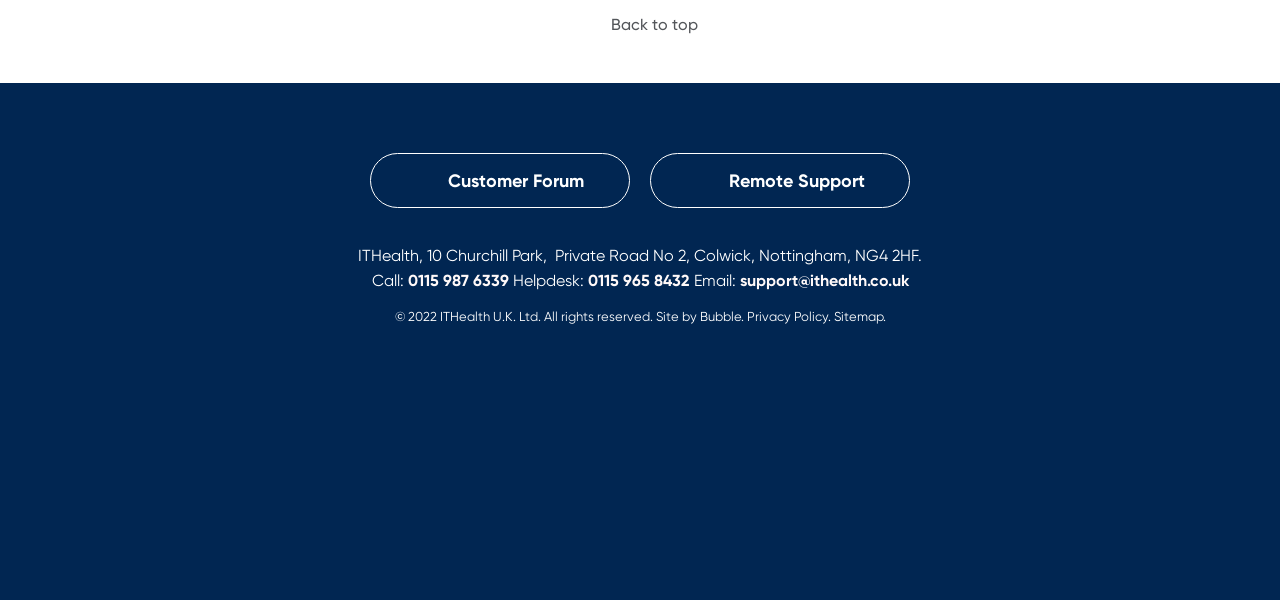Using the element description provided, determine the bounding box coordinates in the format (top-left x, top-left y, bottom-right x, bottom-right y). Ensure that all values are floating point numbers between 0 and 1. Element description: title="Twitter"

[0.434, 0.571, 0.481, 0.602]